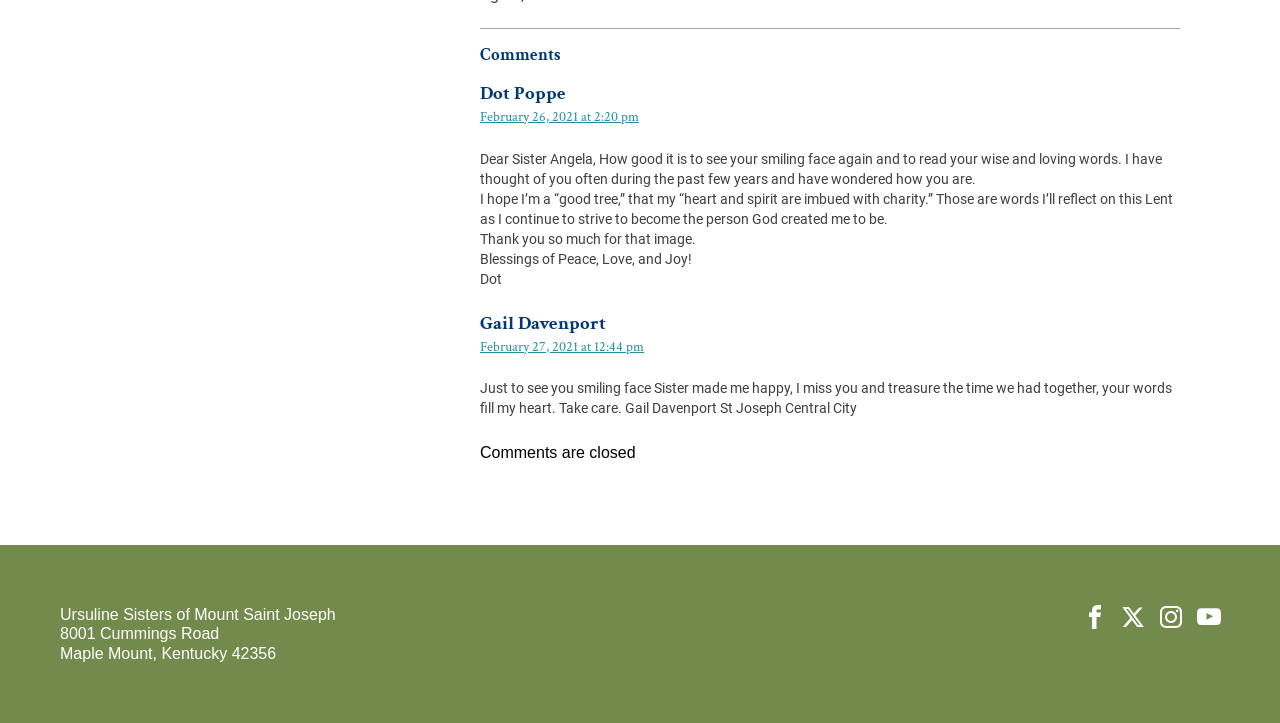Answer this question using a single word or a brief phrase:
What is the status of comments on this webpage?

Comments are closed